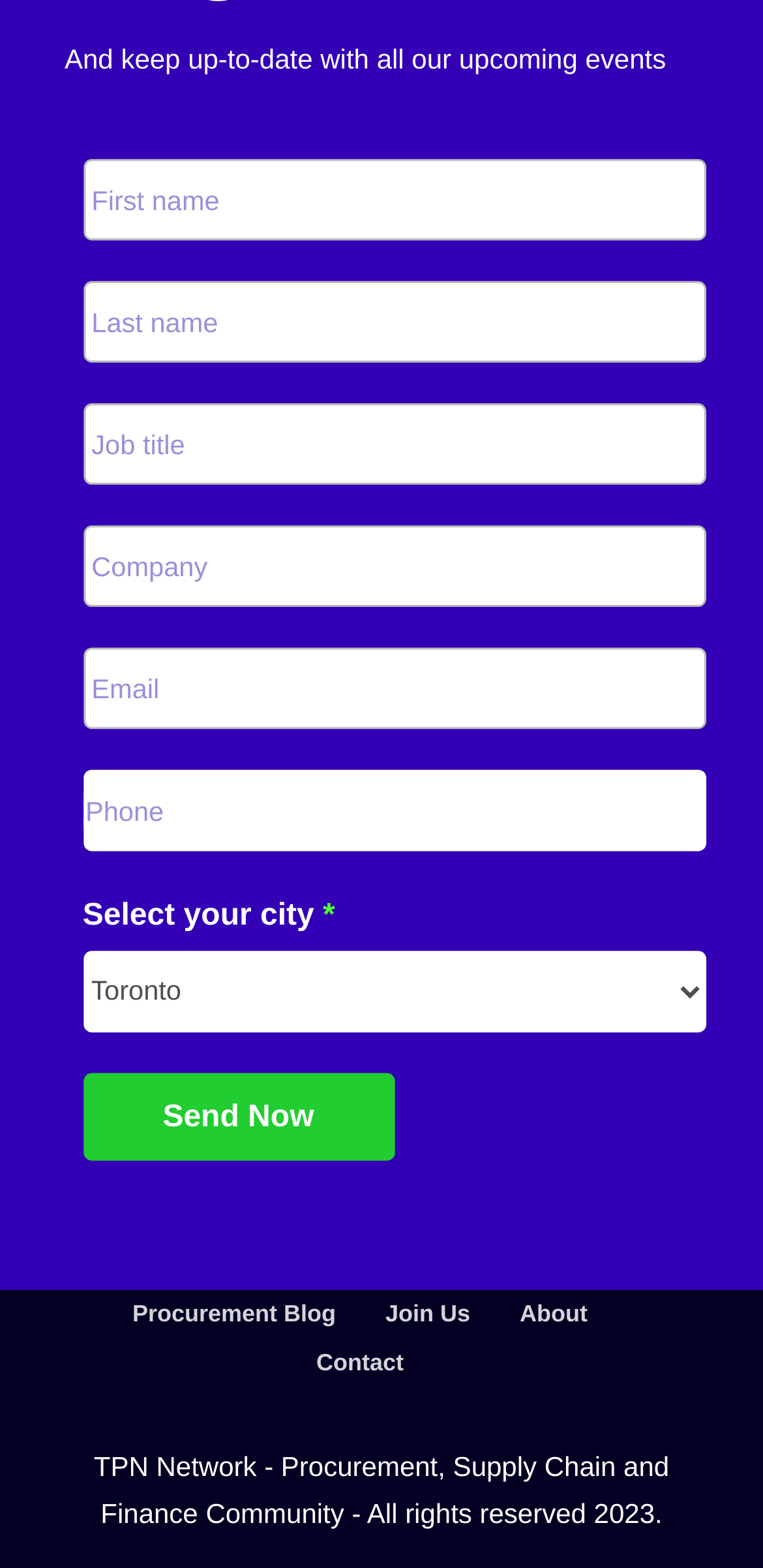Locate the coordinates of the bounding box for the clickable region that fulfills this instruction: "Share on Facebook".

None